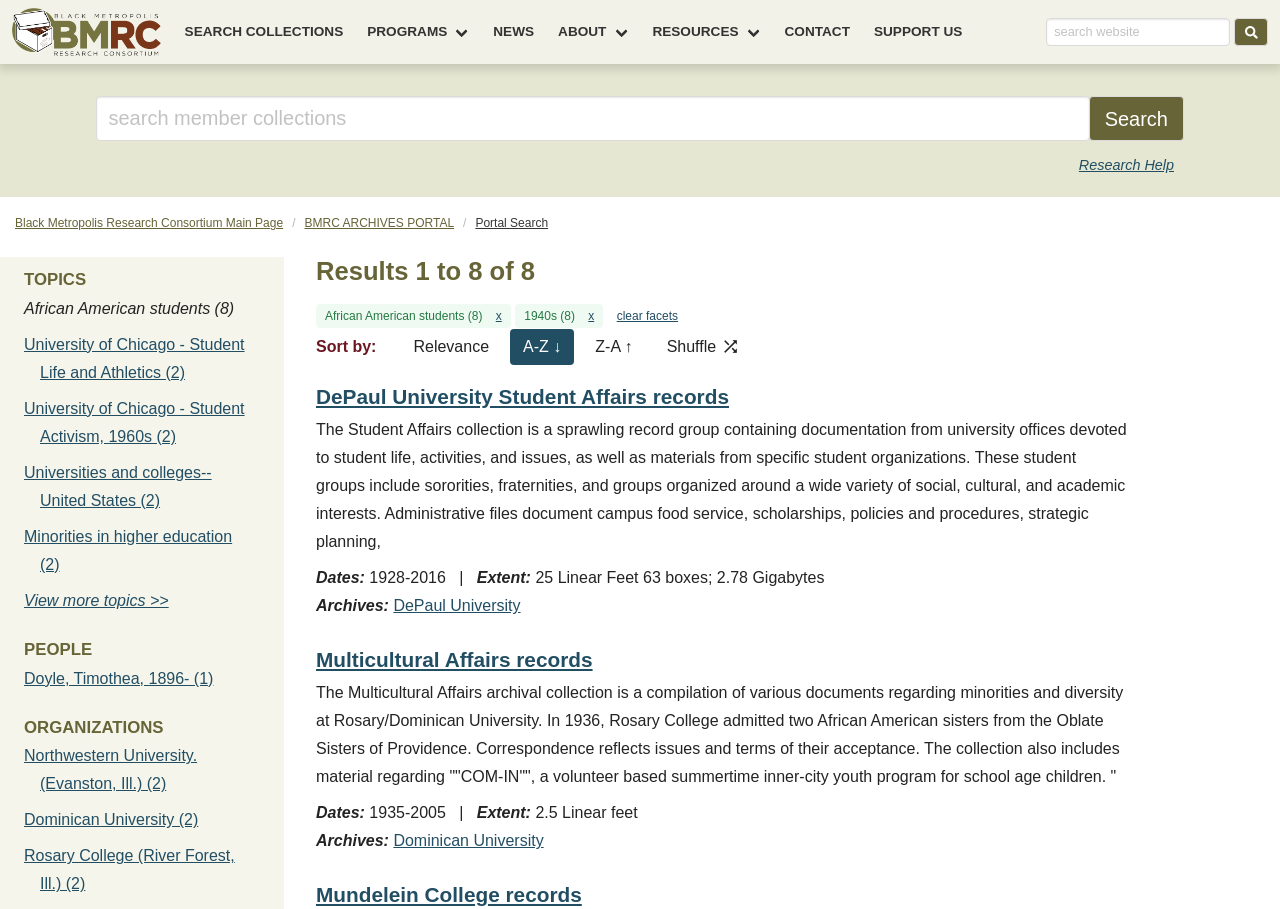Please determine the bounding box coordinates of the element's region to click for the following instruction: "Search for finding aids".

[0.075, 0.106, 0.851, 0.155]